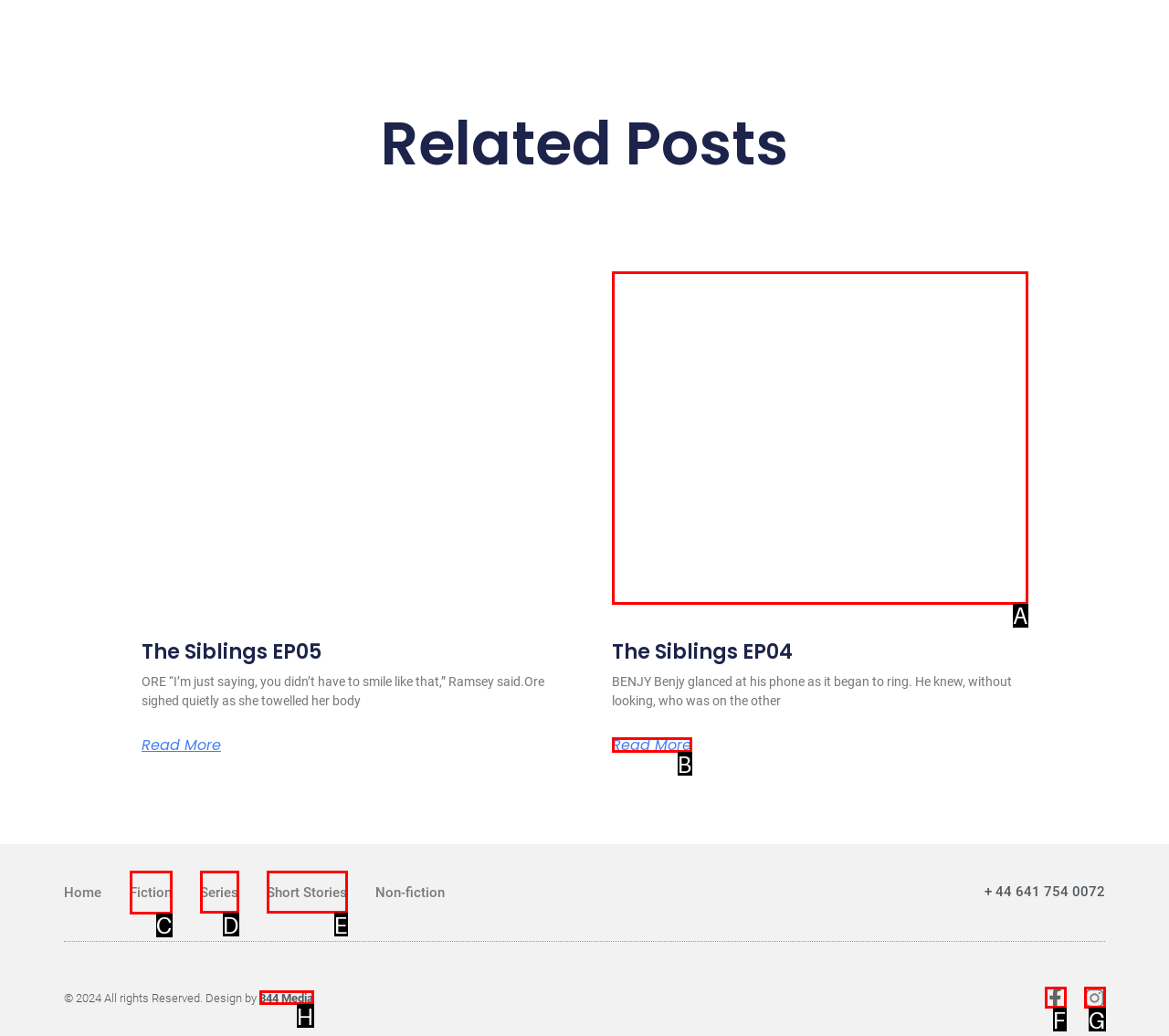Identify the appropriate lettered option to execute the following task: View Fiction
Respond with the letter of the selected choice.

C